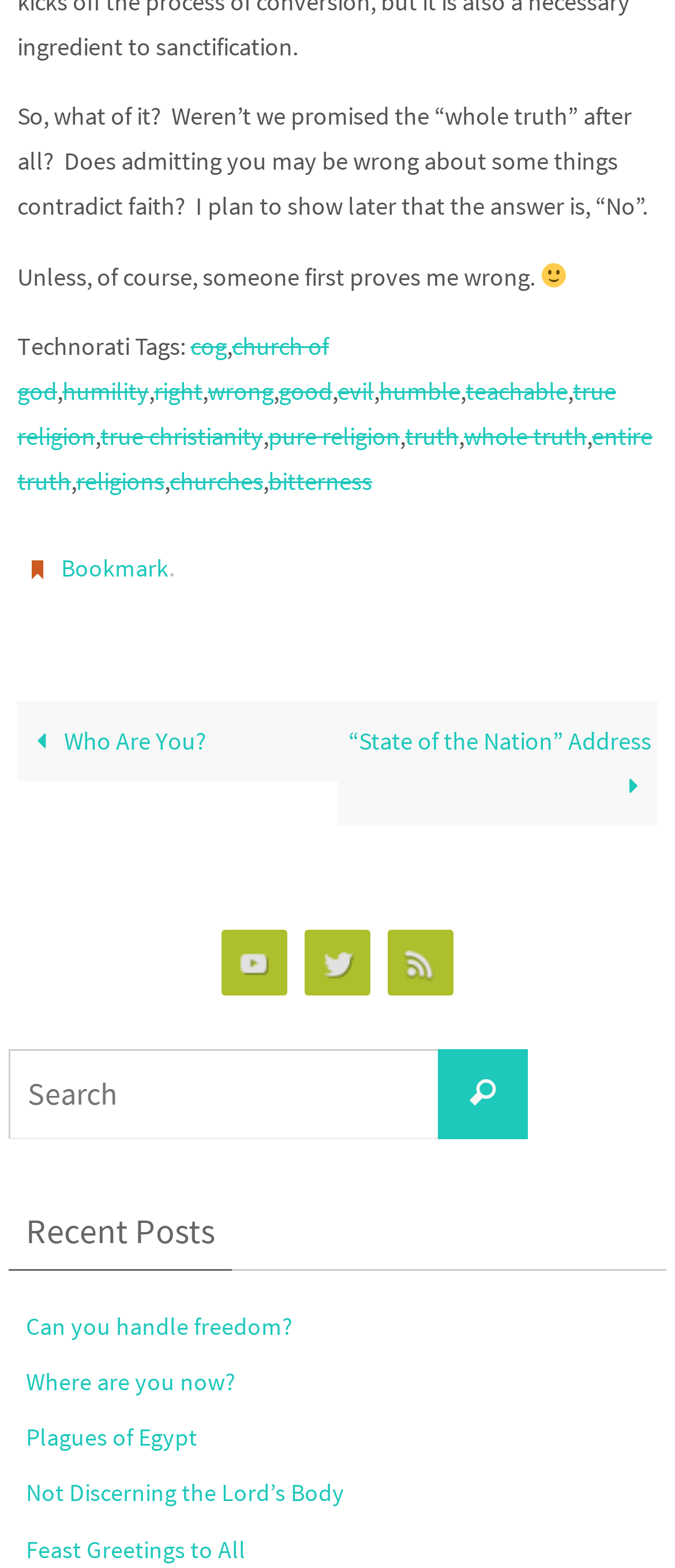What type of content is listed under 'Recent Posts'?
Using the image as a reference, answer with just one word or a short phrase.

Blog posts